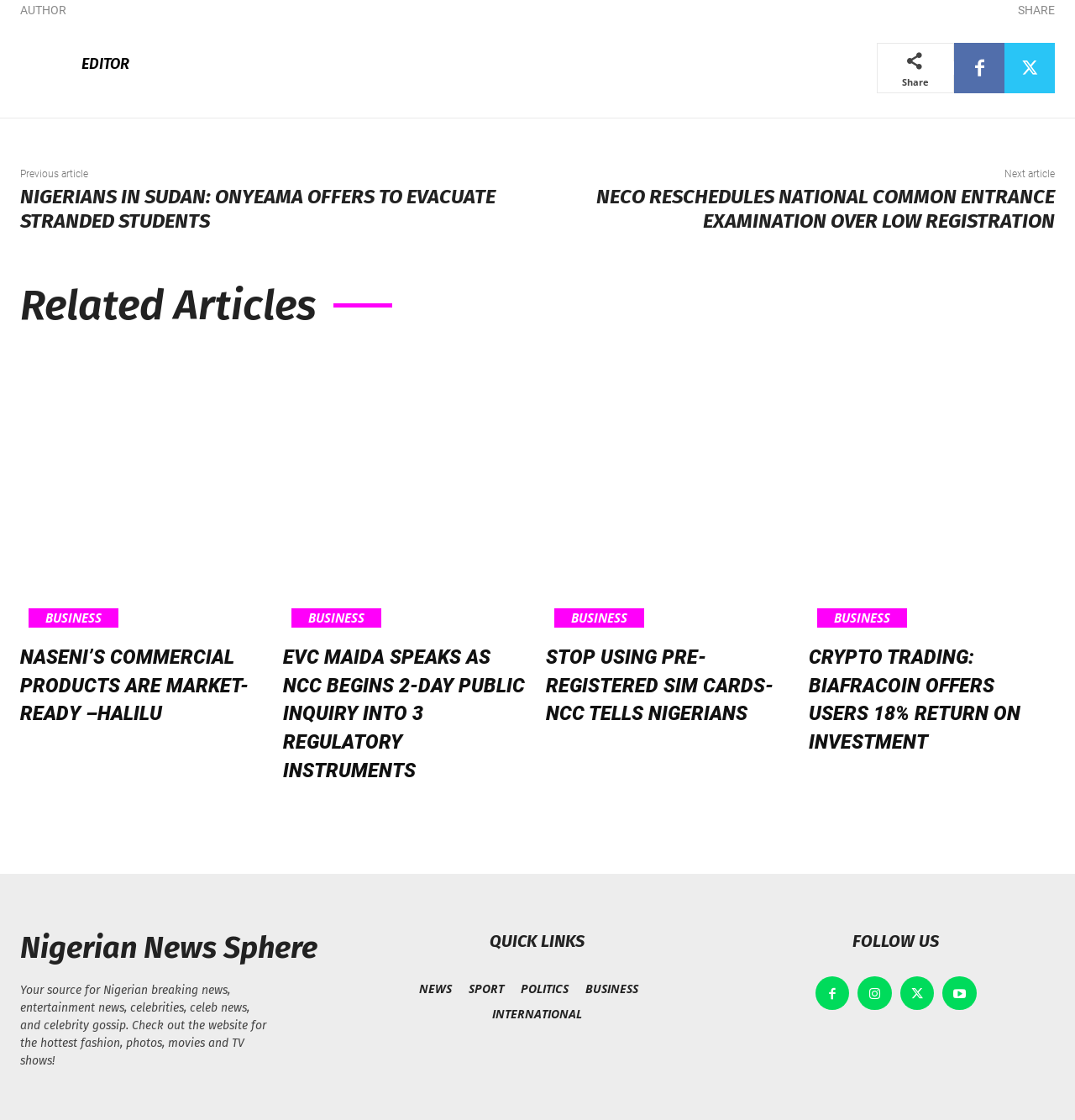Please determine the bounding box coordinates of the element to click in order to execute the following instruction: "Follow the 'BUSINESS' category". The coordinates should be four float numbers between 0 and 1, specified as [left, top, right, bottom].

[0.027, 0.543, 0.11, 0.561]